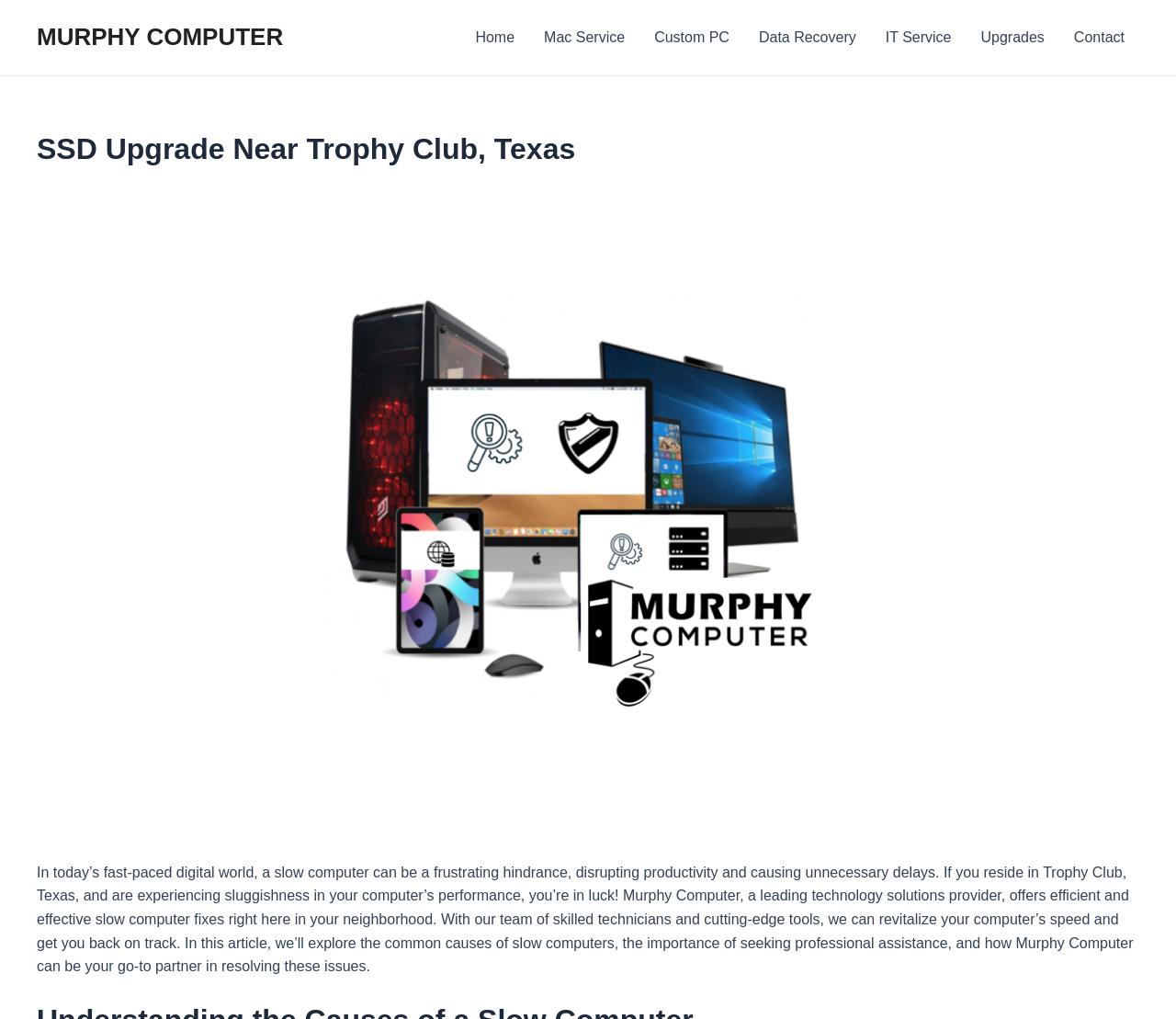Provide the bounding box coordinates for the specified HTML element described in this description: "Upgrades". The coordinates should be four float numbers ranging from 0 to 1, in the format [left, top, right, bottom].

[0.821, 0.0, 0.901, 0.074]